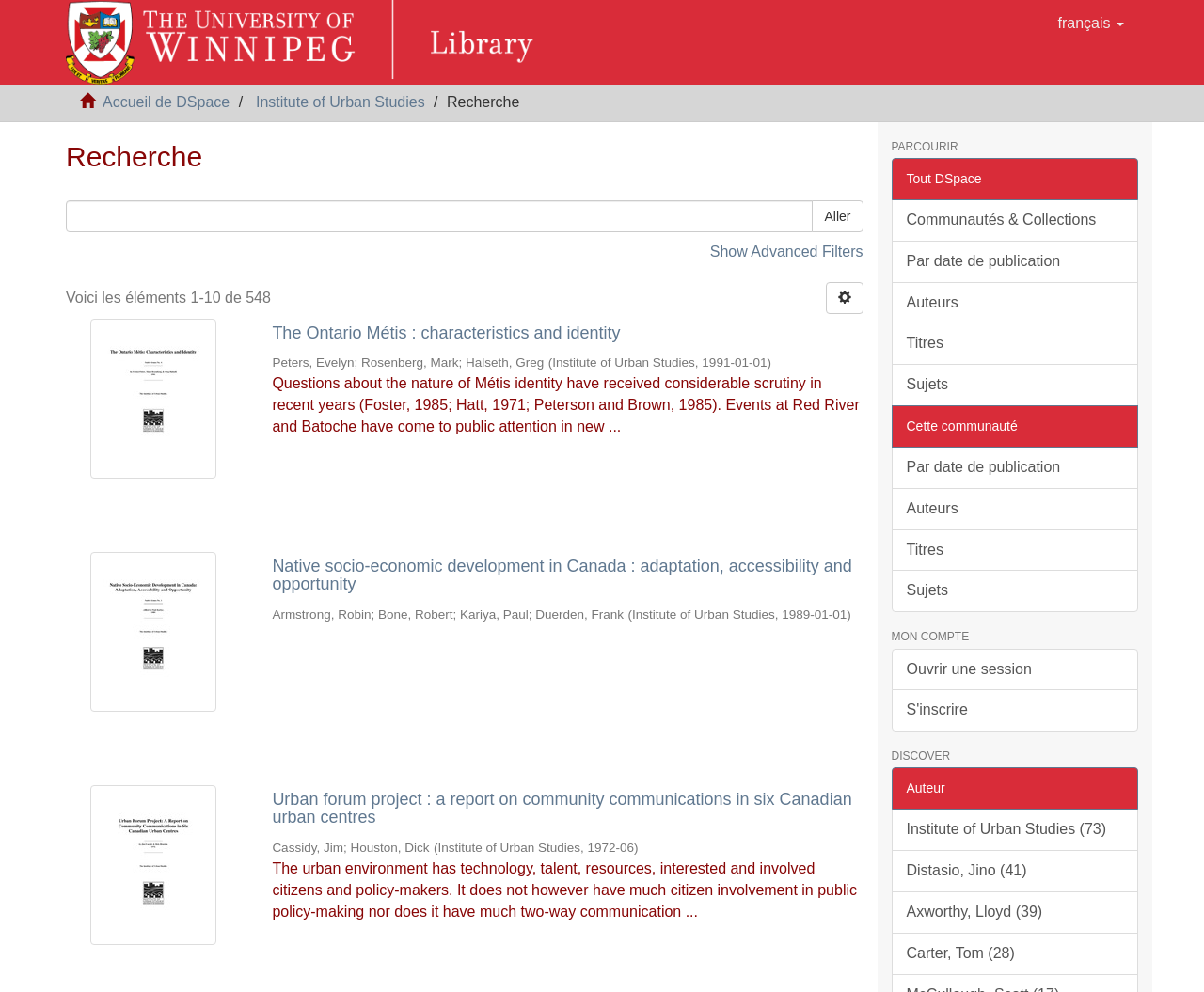Please answer the following query using a single word or phrase: 
What is the language of the webpage?

French